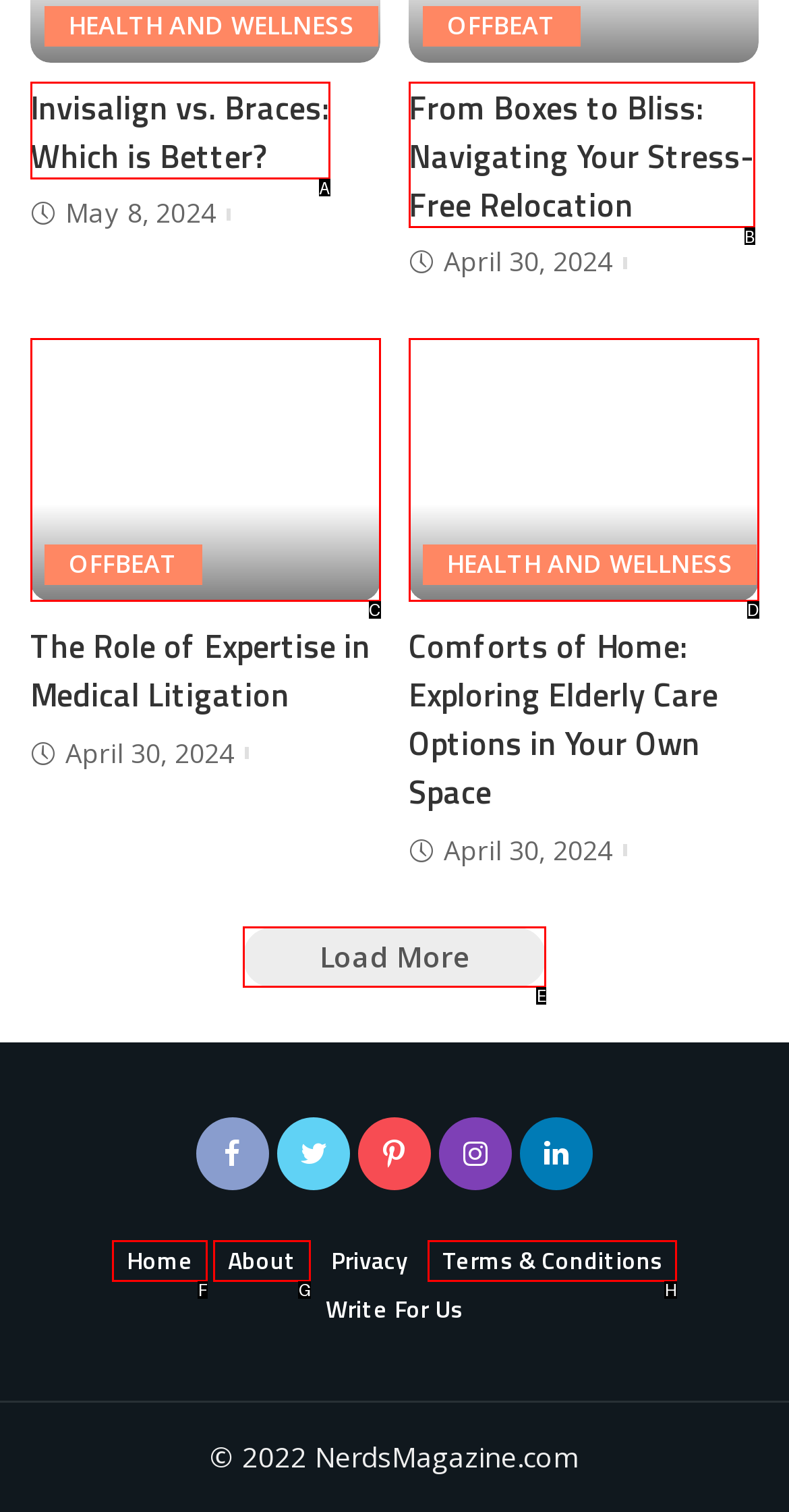Choose the letter of the element that should be clicked to complete the task: Load more articles
Answer with the letter from the possible choices.

E